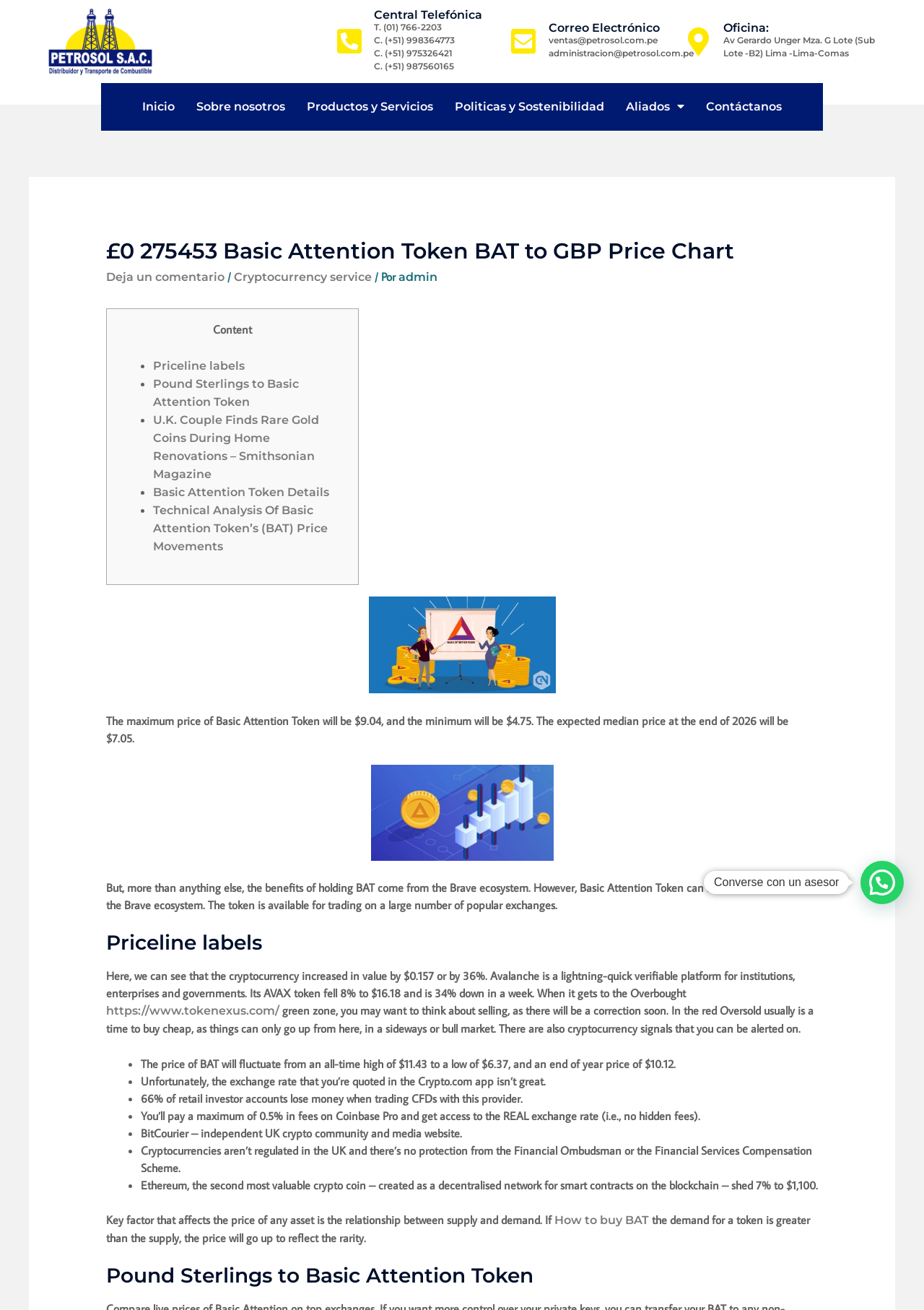Answer with a single word or phrase: 
What is the expected median price of Basic Attention Token at the end of 2026?

$7.05